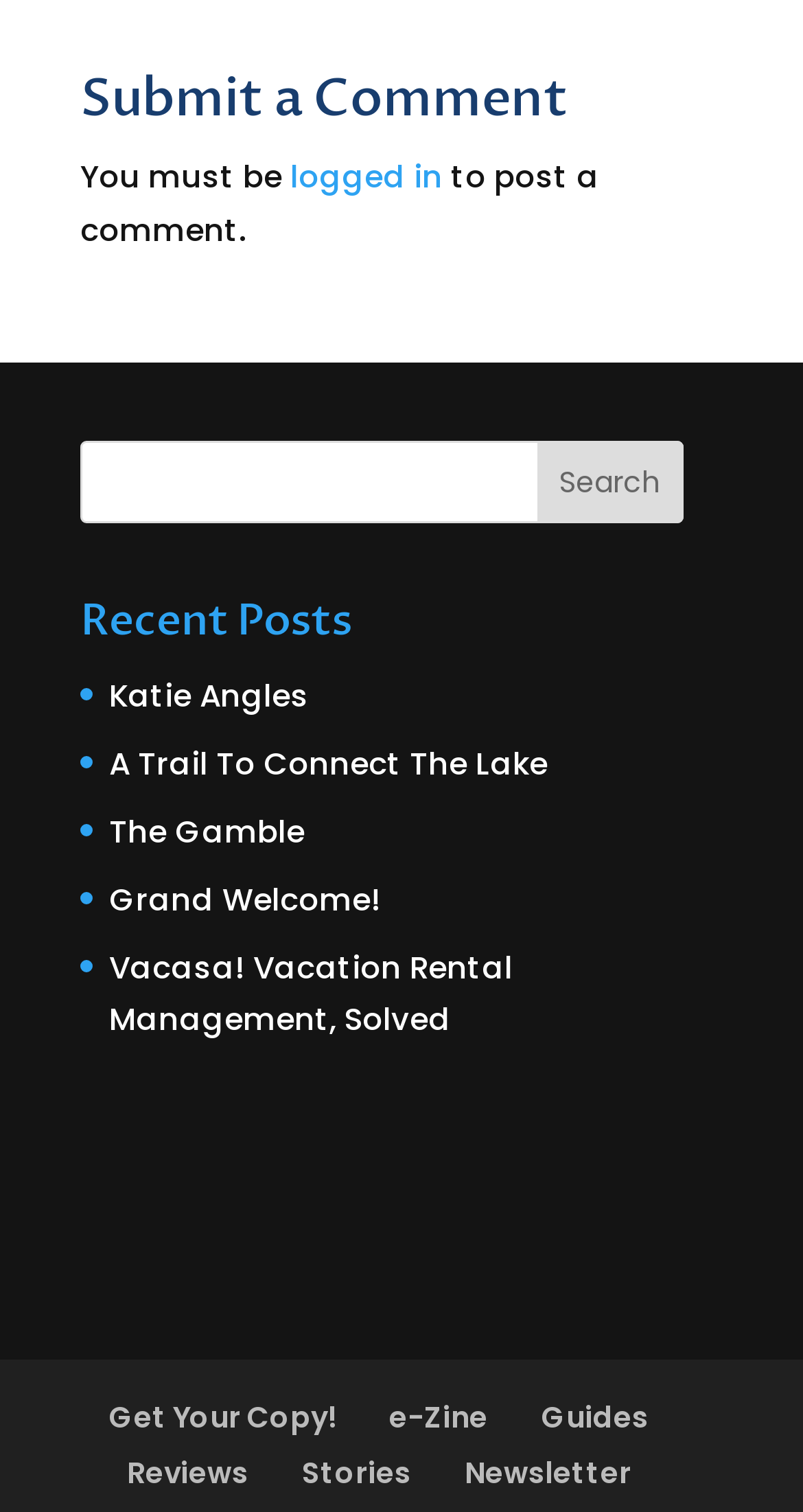Determine the bounding box coordinates of the section I need to click to execute the following instruction: "Read Katie Angles". Provide the coordinates as four float numbers between 0 and 1, i.e., [left, top, right, bottom].

[0.136, 0.445, 0.385, 0.474]